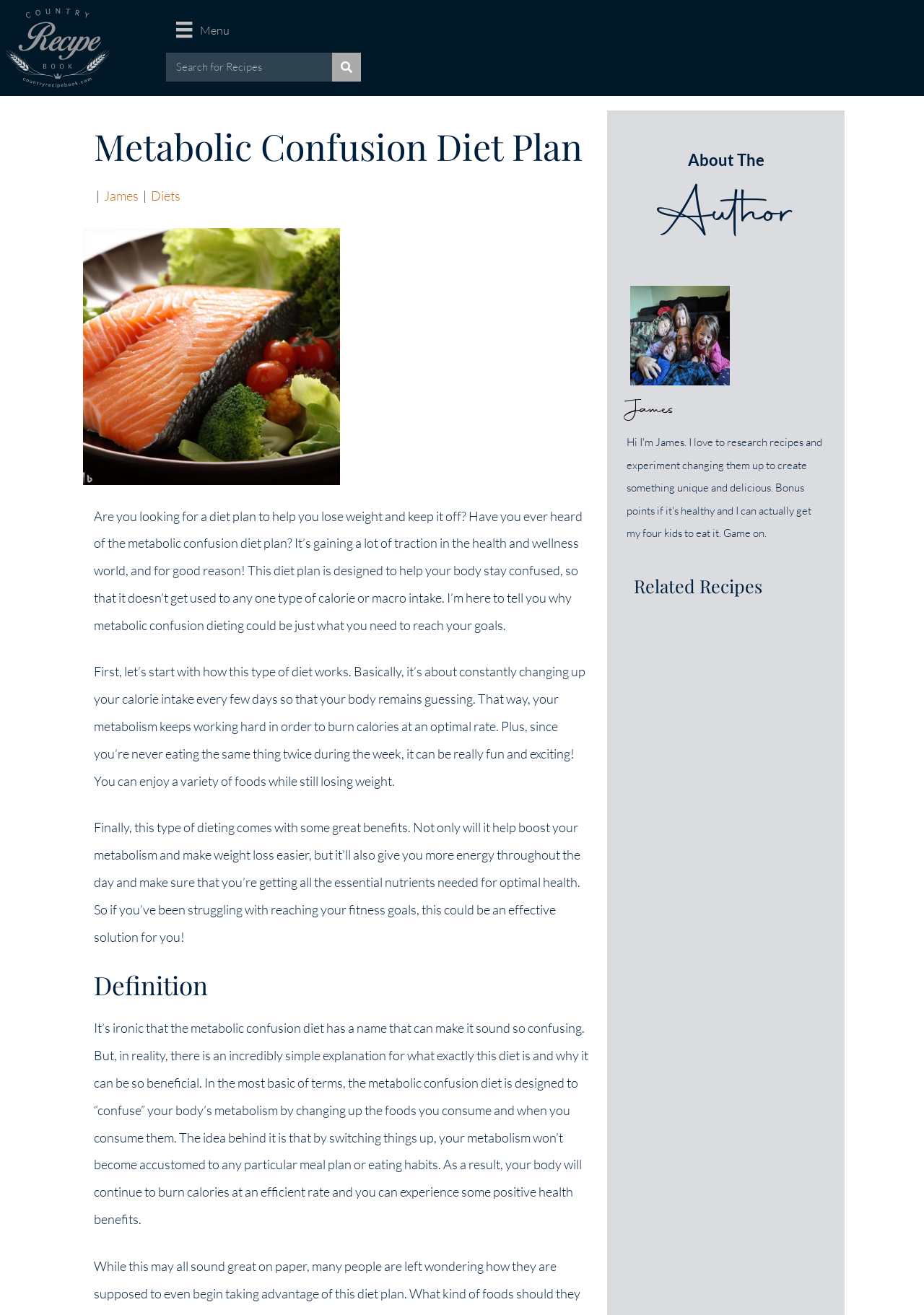What is the purpose of the metabolic confusion diet?
Please provide a comprehensive answer based on the visual information in the image.

I found the answer by reading the static text element that explains the diet plan, which states that the diet is designed to help the body stay confused so that it doesn’t get used to any one type of calorie or macro intake.